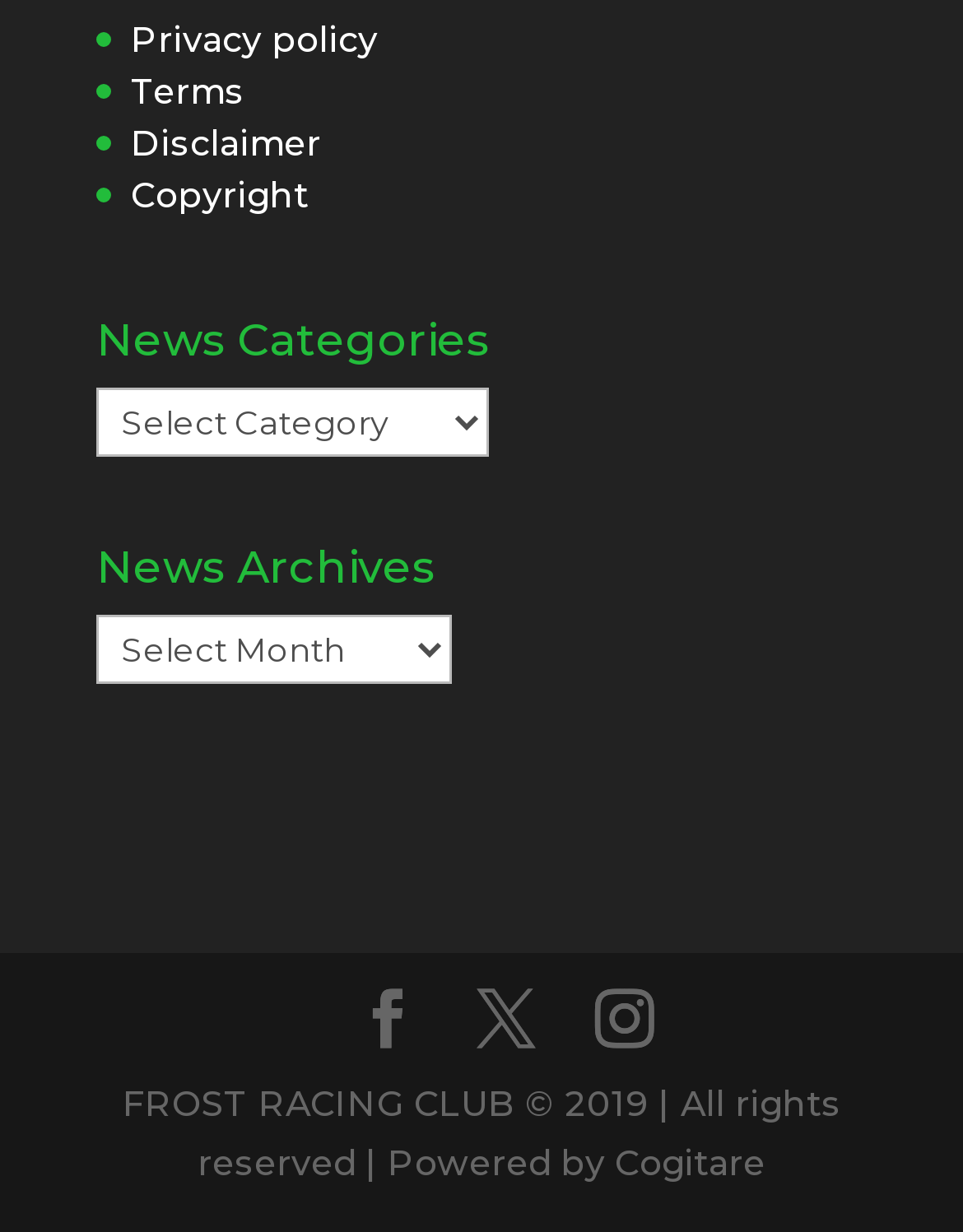What is the name of the company that powered the website?
Provide a one-word or short-phrase answer based on the image.

Cogitare